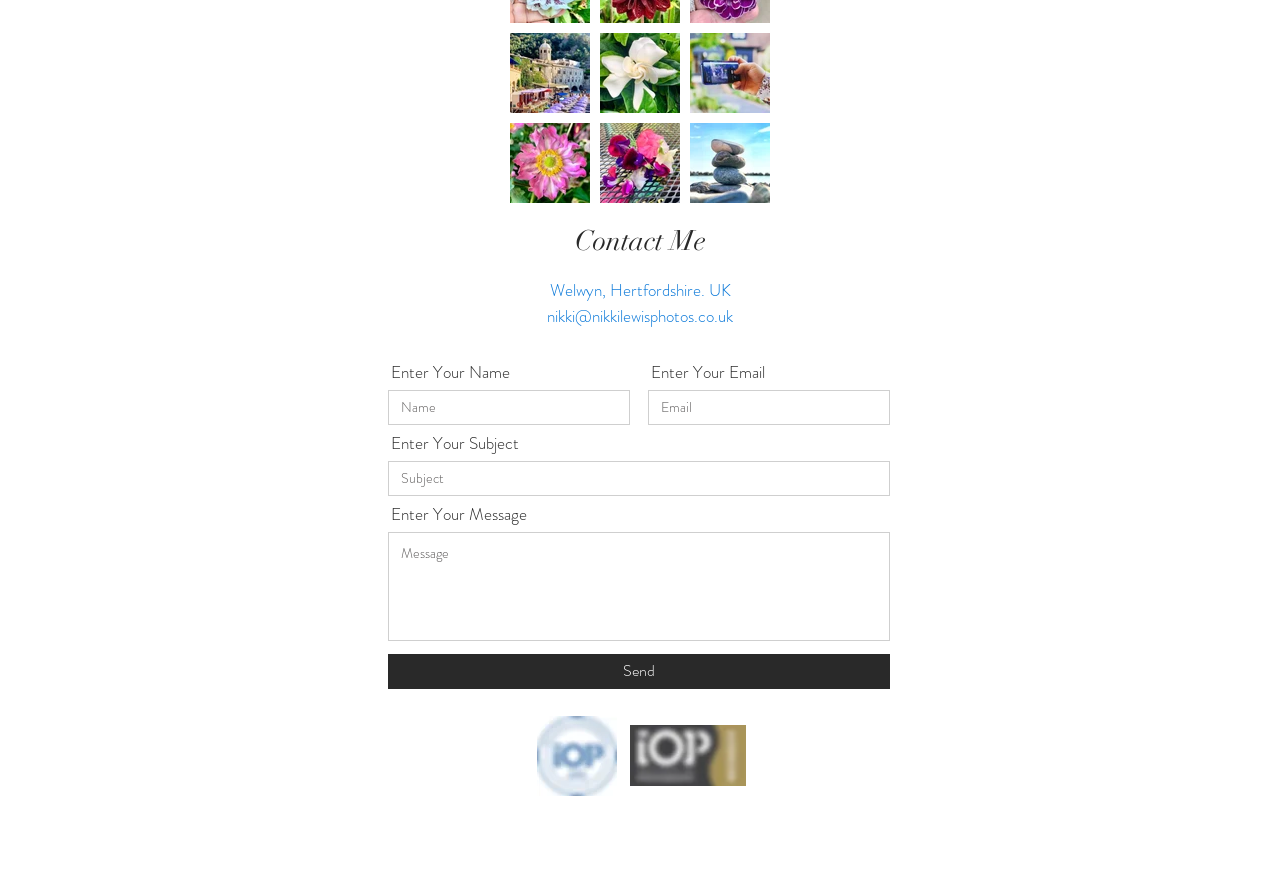Please answer the following question using a single word or phrase: 
What is the photographer's location?

Welwyn, Hertfordshire. UK